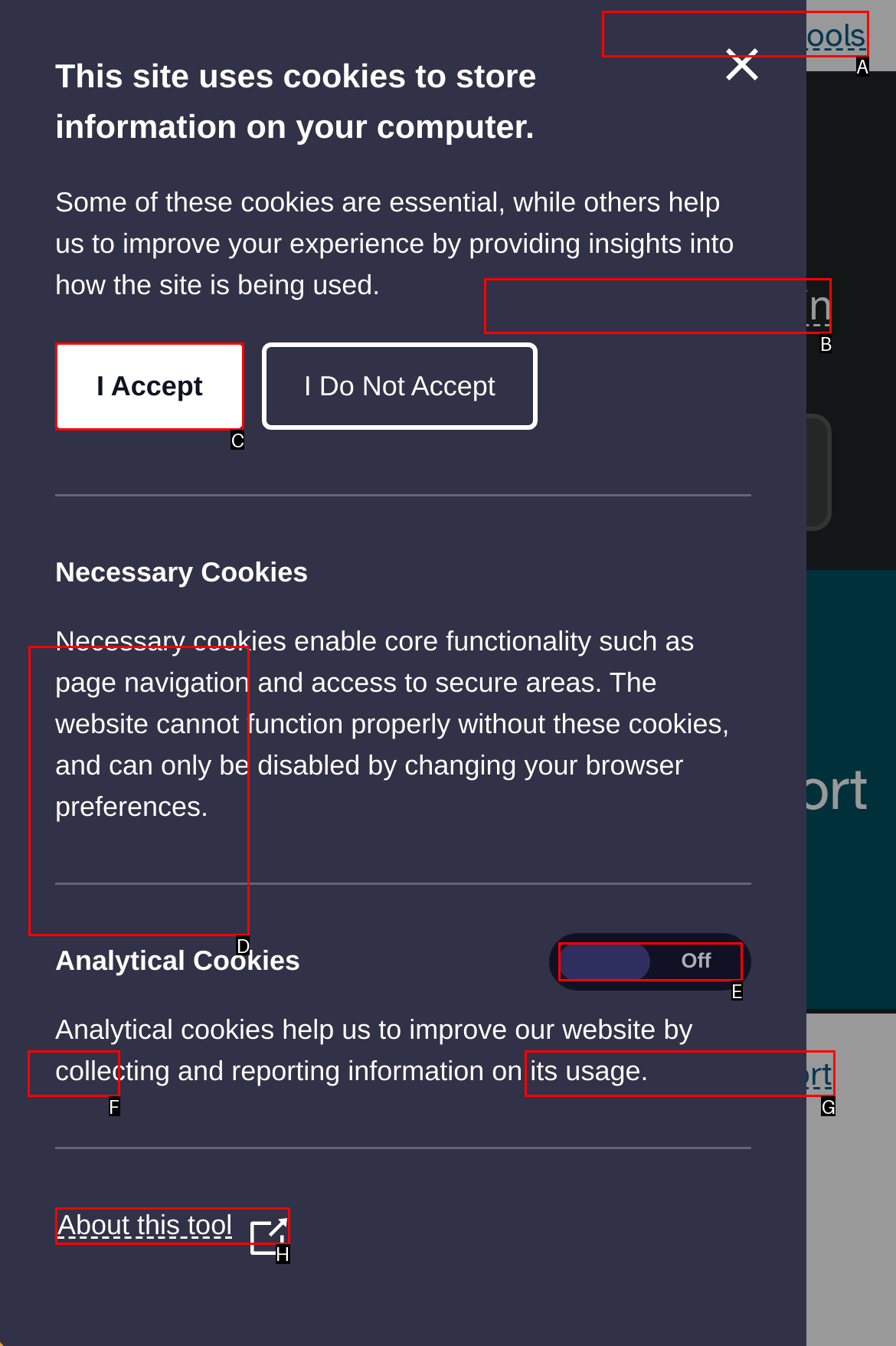Point out the option that needs to be clicked to fulfill the following instruction: Sign in to My Council
Answer with the letter of the appropriate choice from the listed options.

B